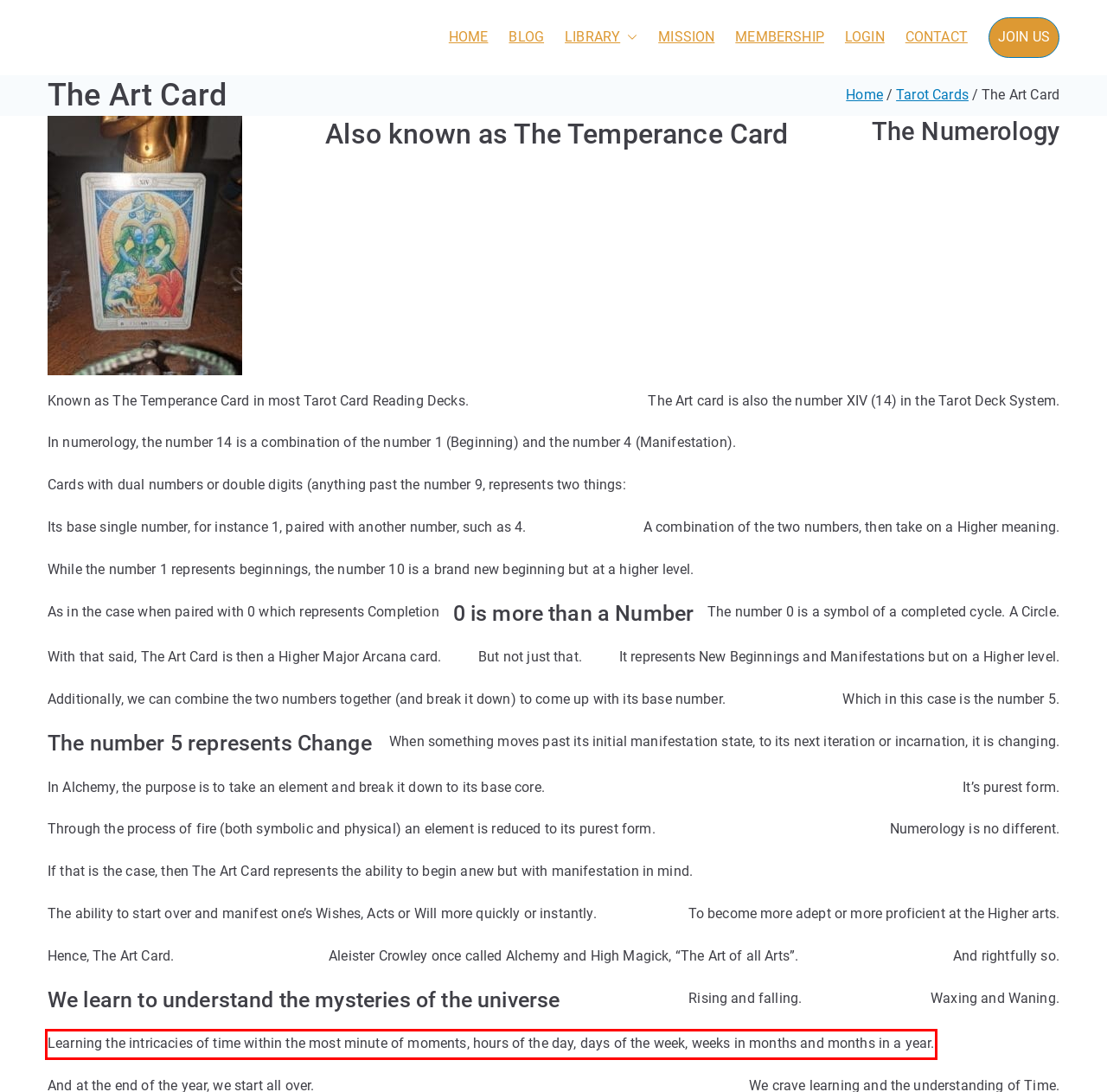Please examine the screenshot of the webpage and read the text present within the red rectangle bounding box.

Learning the intricacies of time within the most minute of moments, hours of the day, days of the week, weeks in months and months in a year.